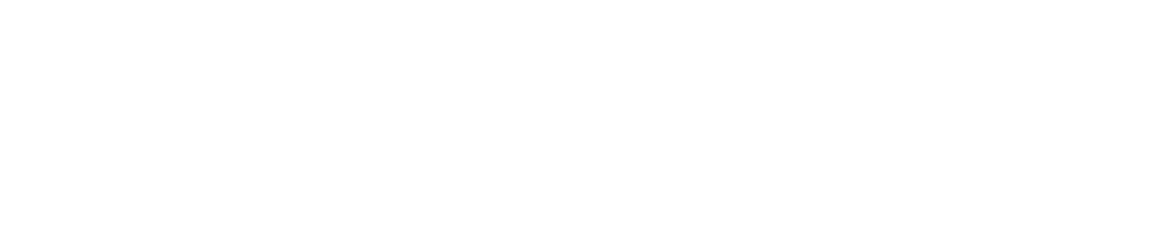Give a short answer to this question using one word or a phrase:
What does the gutter system illustrate?

Functional elements contributing to beauty